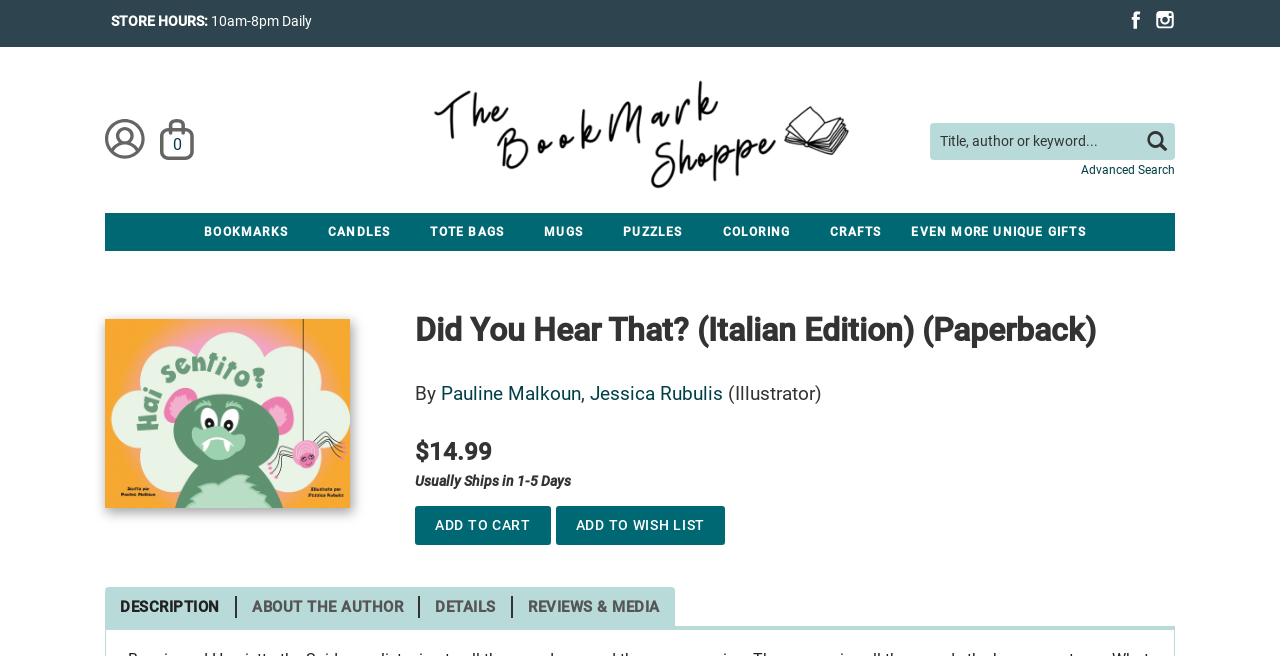Utilize the details in the image to thoroughly answer the following question: What is the search bar located below?

I found the search bar by looking at the layout of the webpage and noticing that it is located below the logo of The BookMark Shoppe.